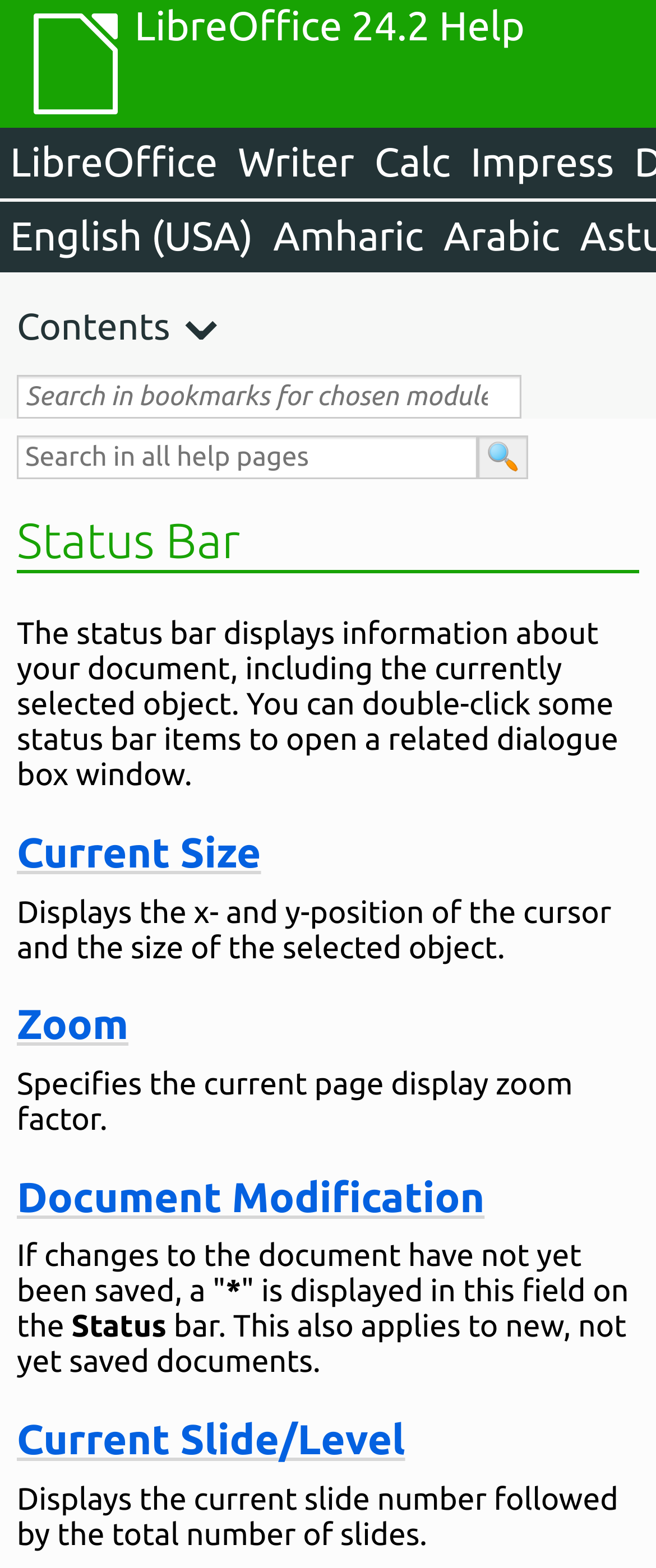Create a detailed summary of all the visual and textual information on the webpage.

The webpage is a help page for LibreOffice, specifically the Status Bar. At the top, there are several links to different modules, including LibreOffice, Writer, Calc, and Impress, as well as language options such as English (USA), Amharic, and Arabic. 

Below the links, there is a search box to search in bookmarks for a chosen module, and another search box to search in all help pages, accompanied by a search button with a magnifying glass icon.

The main content of the page is divided into sections, each with a heading. The first section is an introduction to the Status Bar, explaining that it displays information about the document, including the currently selected object. 

The following sections are labeled "Current Size", "Zoom", "Document Modification", and "Current Slide/Level". Each section has a link with the same name as the heading, and a brief description of what the corresponding status bar item displays. For example, the "Current Size" section explains that it displays the x- and y-position of the cursor and the size of the selected object. The "Document Modification" section indicates whether changes to the document have not yet been saved, and the "Current Slide/Level" section displays the current slide number followed by the total number of slides.